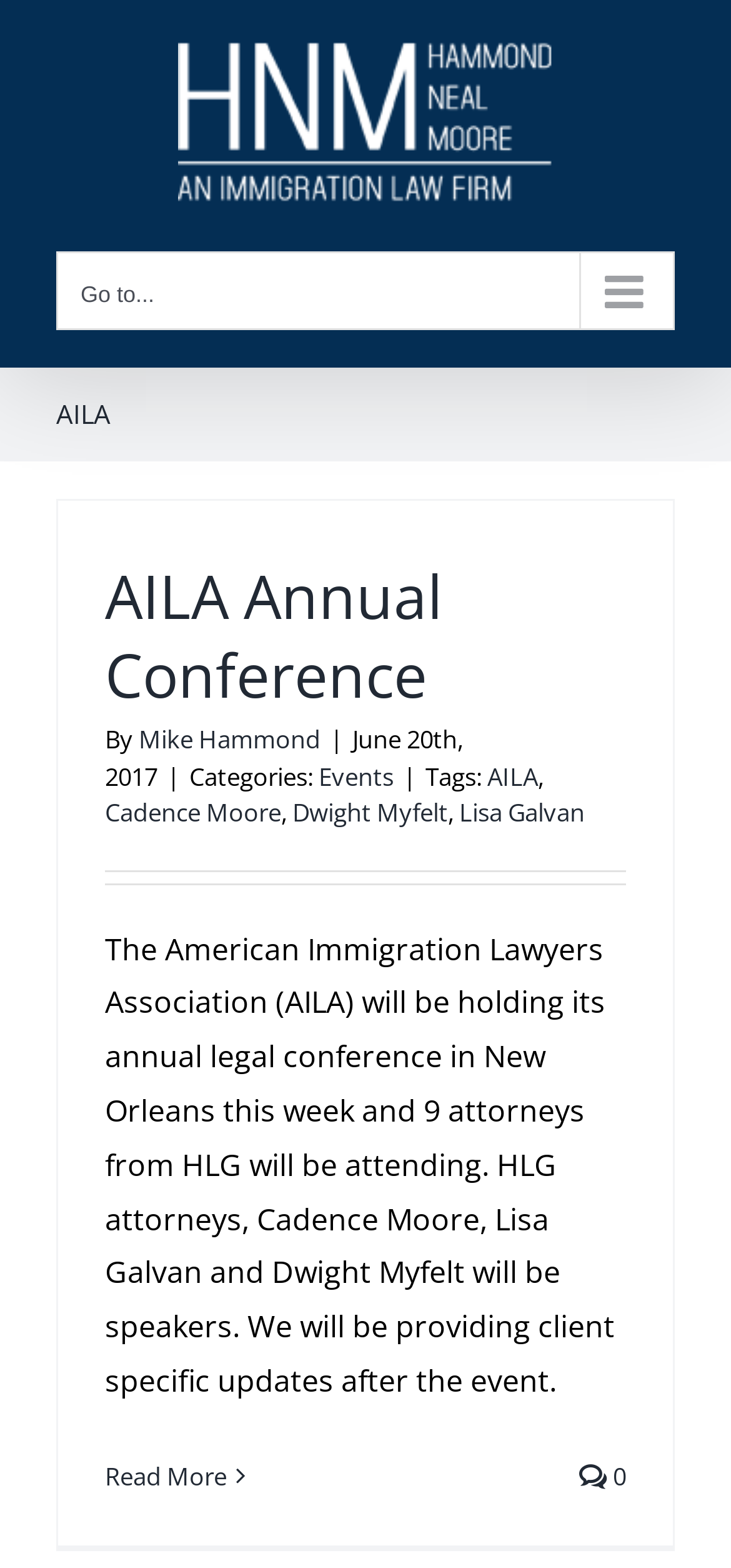What is the topic of the article?
Examine the screenshot and reply with a single word or phrase.

AILA Annual Conference